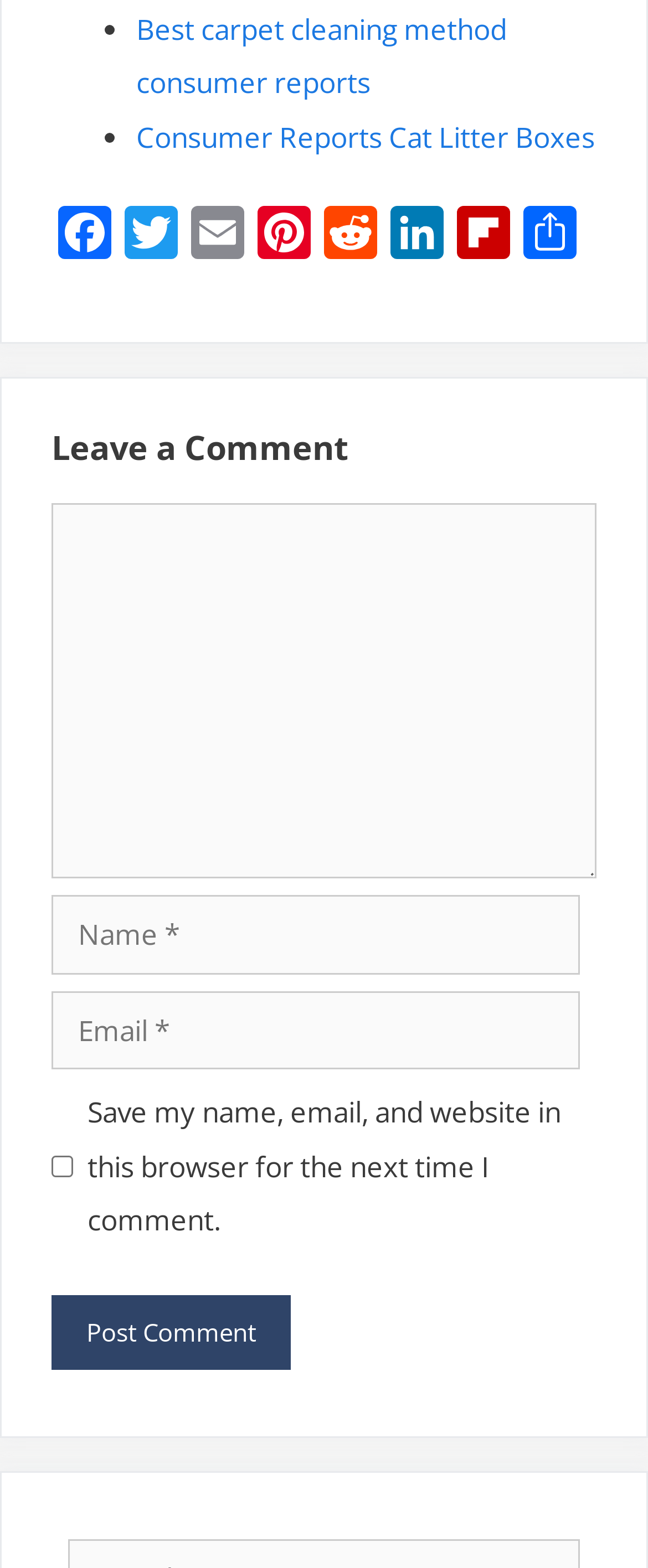Find the bounding box coordinates of the element to click in order to complete this instruction: "Click on the Facebook link". The bounding box coordinates must be four float numbers between 0 and 1, denoted as [left, top, right, bottom].

[0.079, 0.132, 0.182, 0.17]